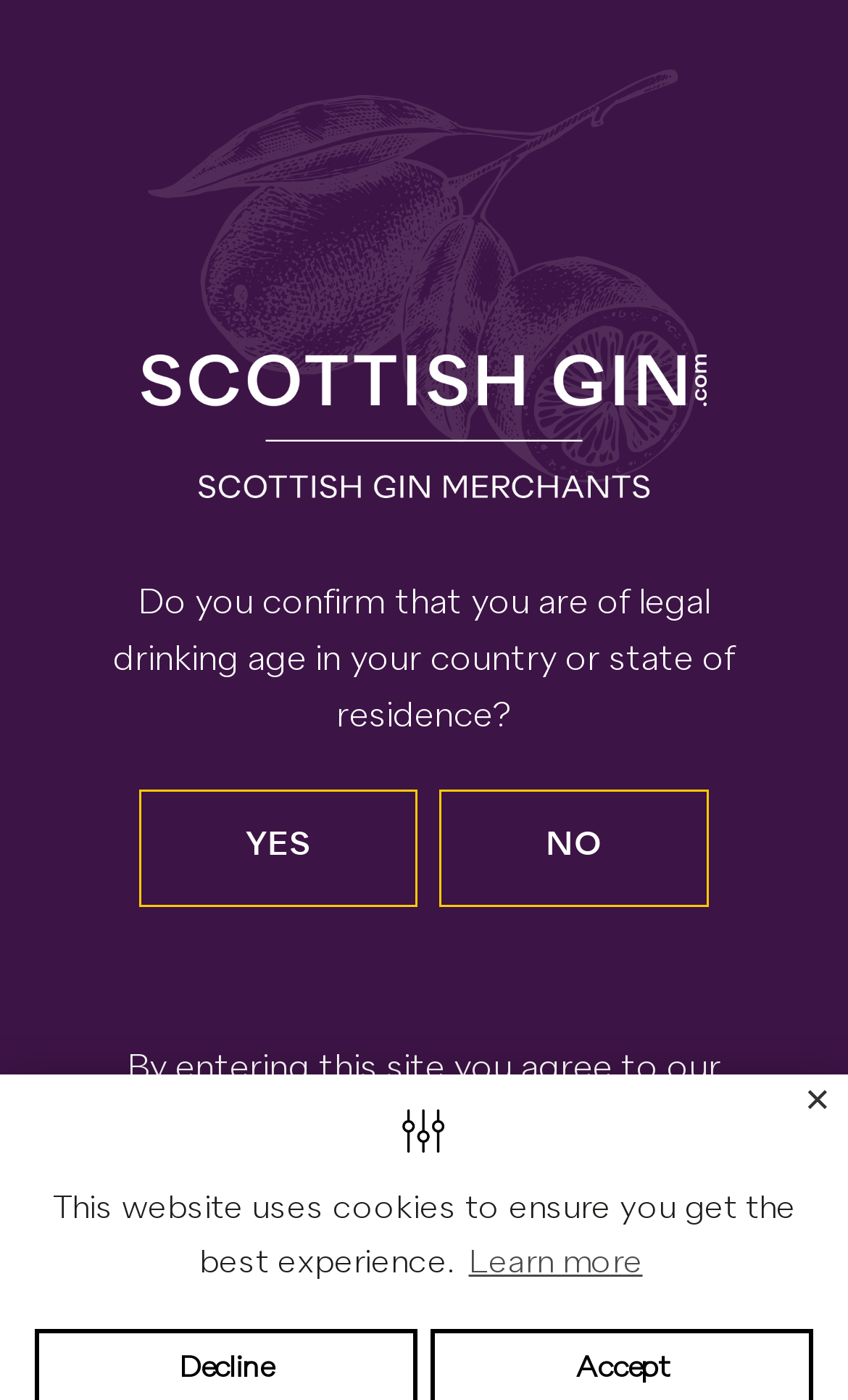Please analyze the image and provide a thorough answer to the question:
What is the purpose of the 'SITE NAVIGATION' button?

The button 'SITE NAVIGATION' is likely used for mobile navigation, as it is labeled as controlling the 'MobileNav' element.